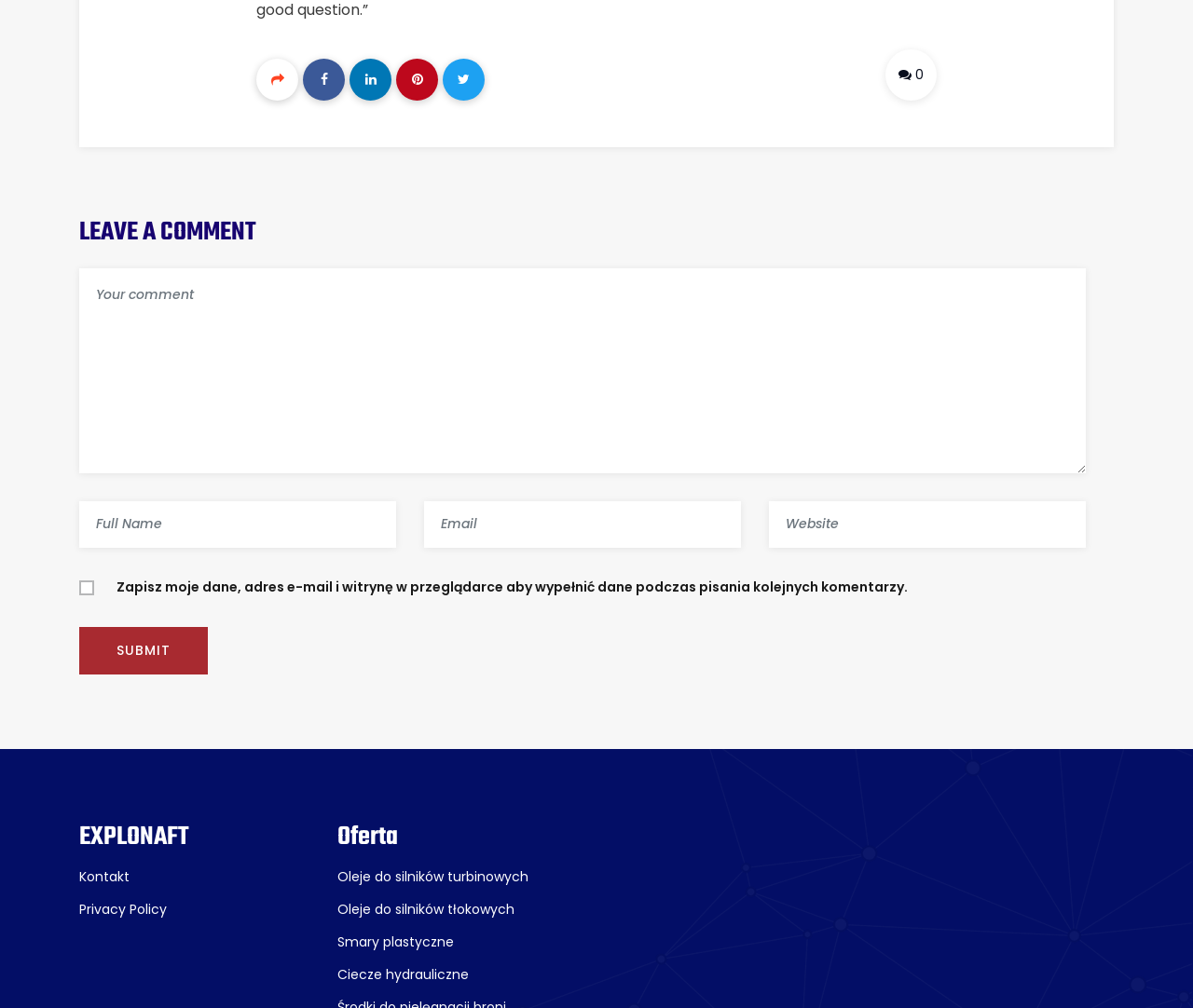Determine the bounding box for the UI element as described: "name="comment" placeholder="Your comment"". The coordinates should be represented as four float numbers between 0 and 1, formatted as [left, top, right, bottom].

[0.066, 0.266, 0.91, 0.469]